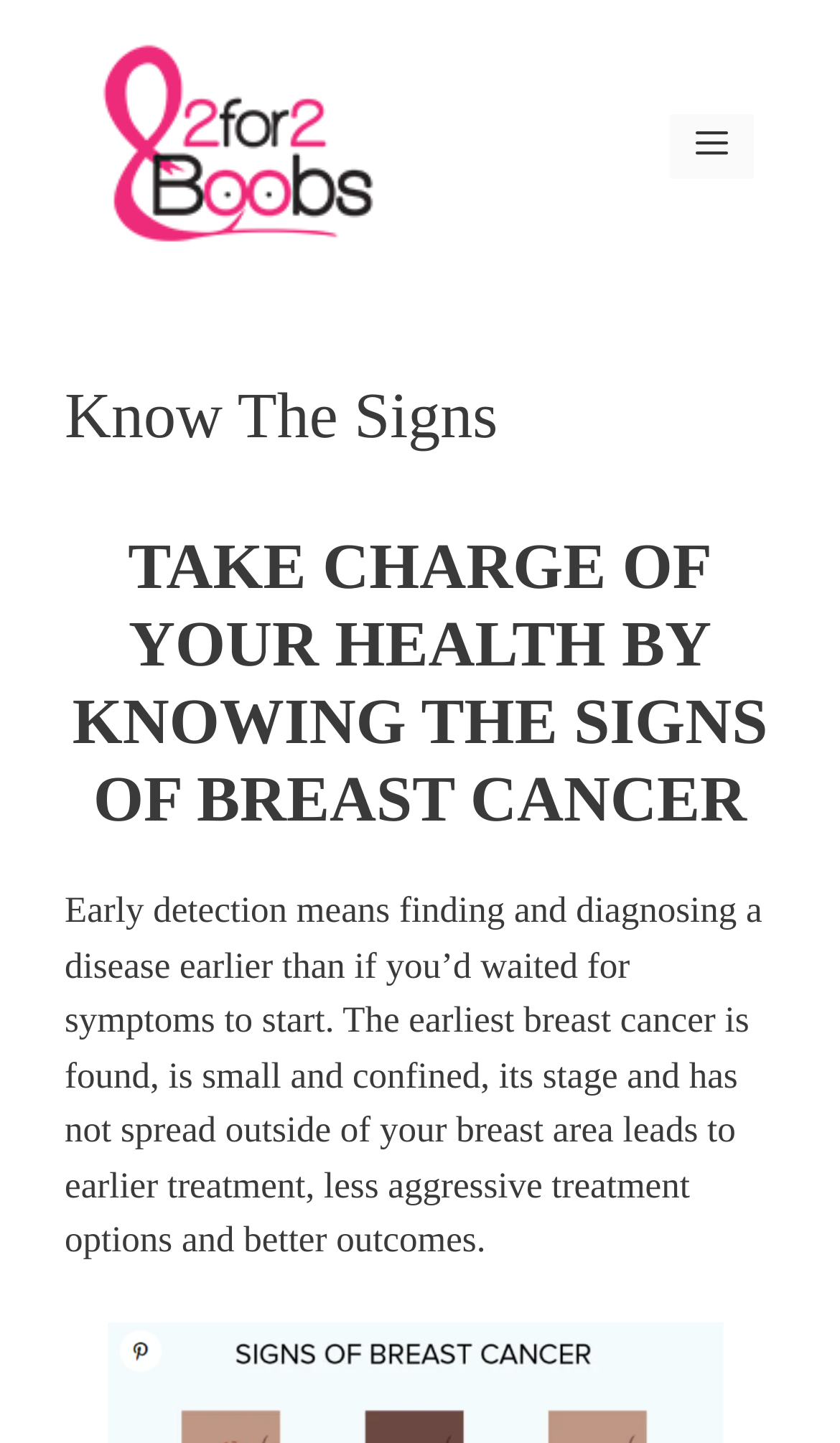Provide the bounding box coordinates for the UI element that is described as: "alt="2 For 2 Boobs"".

[0.103, 0.085, 0.472, 0.113]